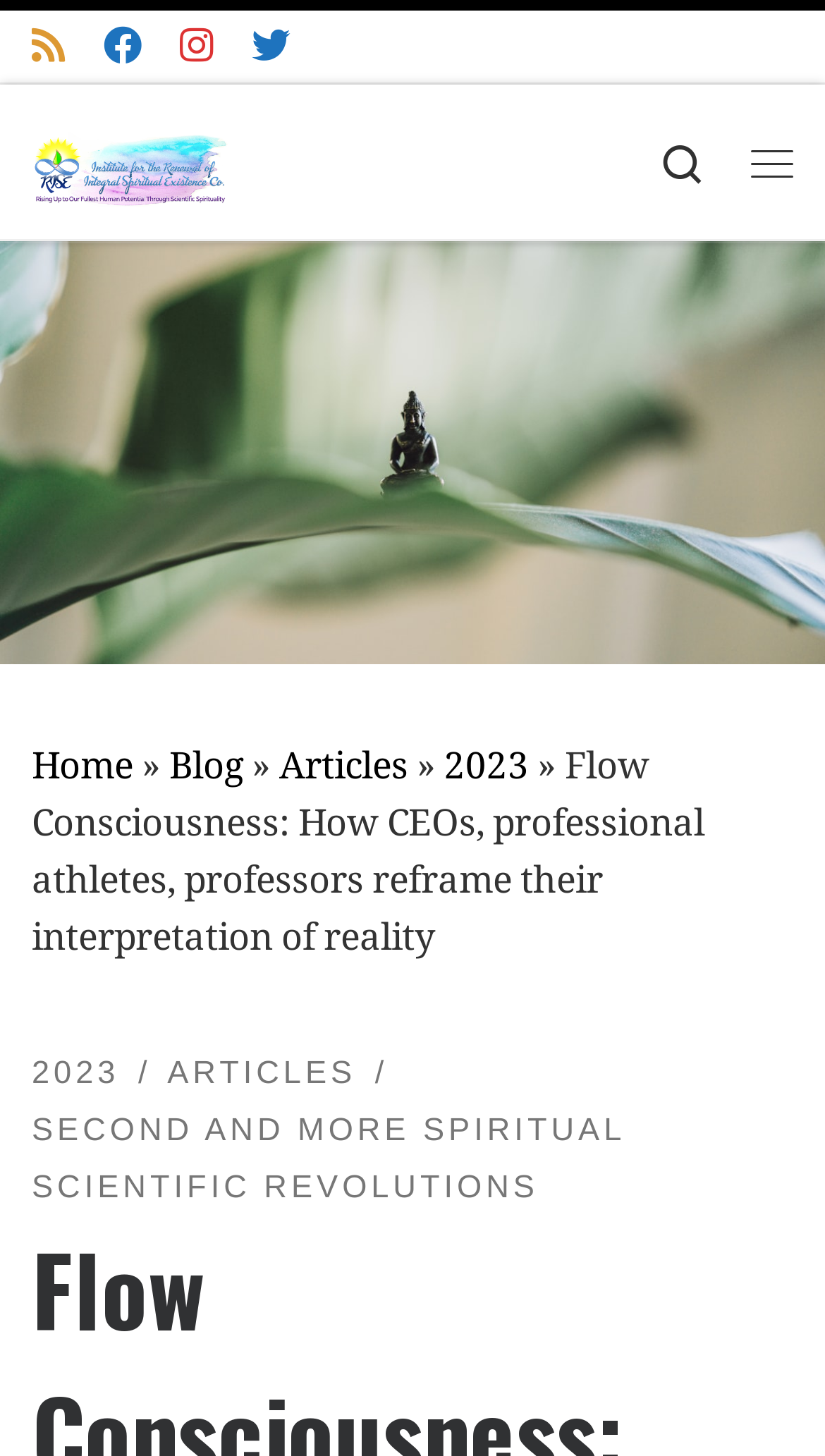Identify and provide the main heading of the webpage.

Flow Consciousness: How CEOs, professional athletes, professors reframe their interpretation of reality